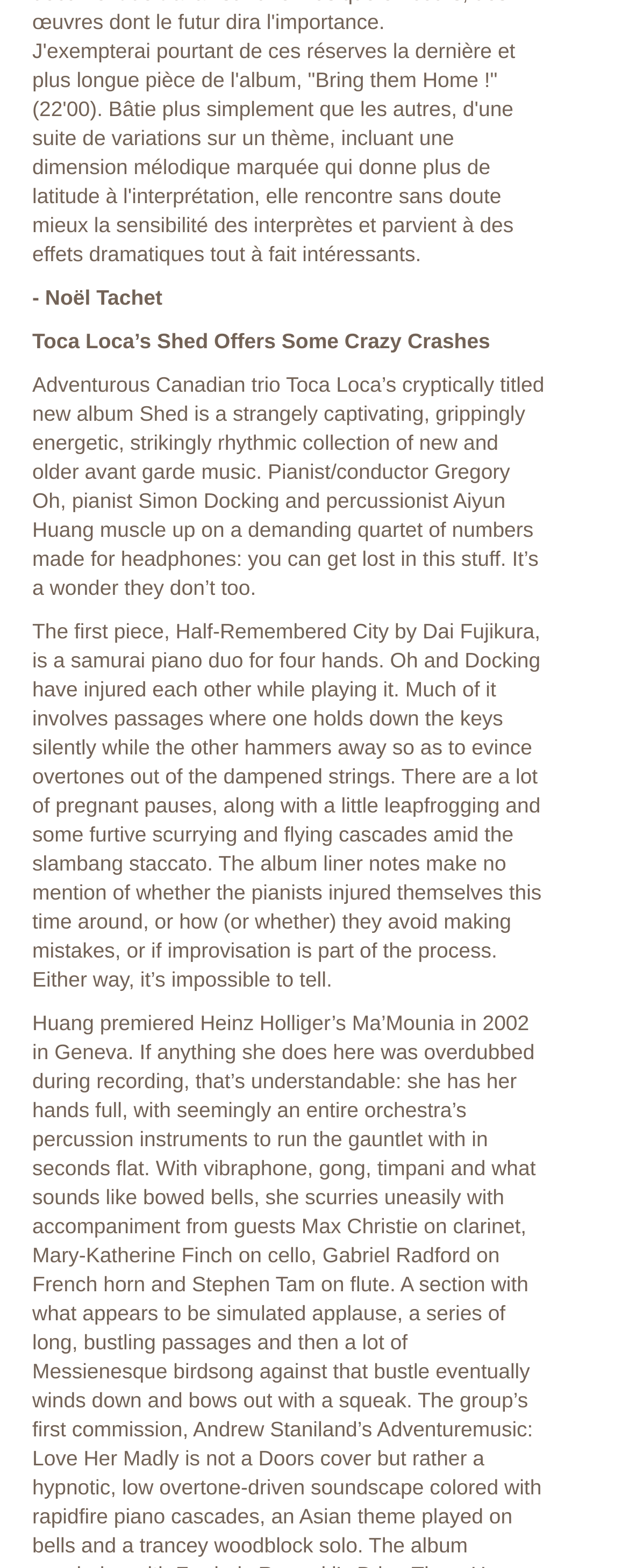Based on the element description Dai Fujikura, identify the bounding box coordinates for the UI element. The coordinates should be in the format (top-left x, top-left y, bottom-right x, bottom-right y) and within the 0 to 1 range.

[0.672, 0.395, 0.85, 0.41]